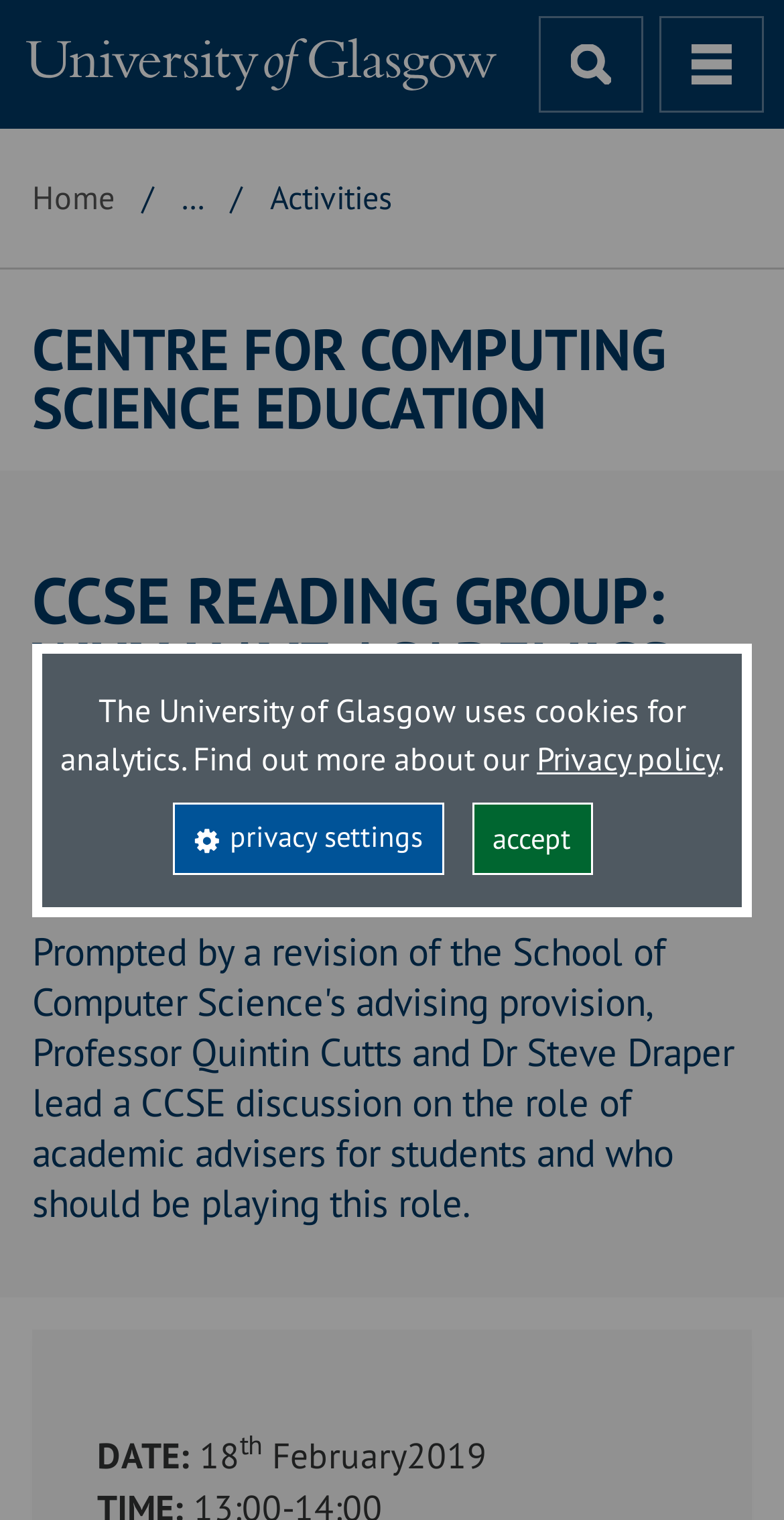Identify the first-level heading on the webpage and generate its text content.

CENTRE FOR COMPUTING SCIENCE EDUCATION